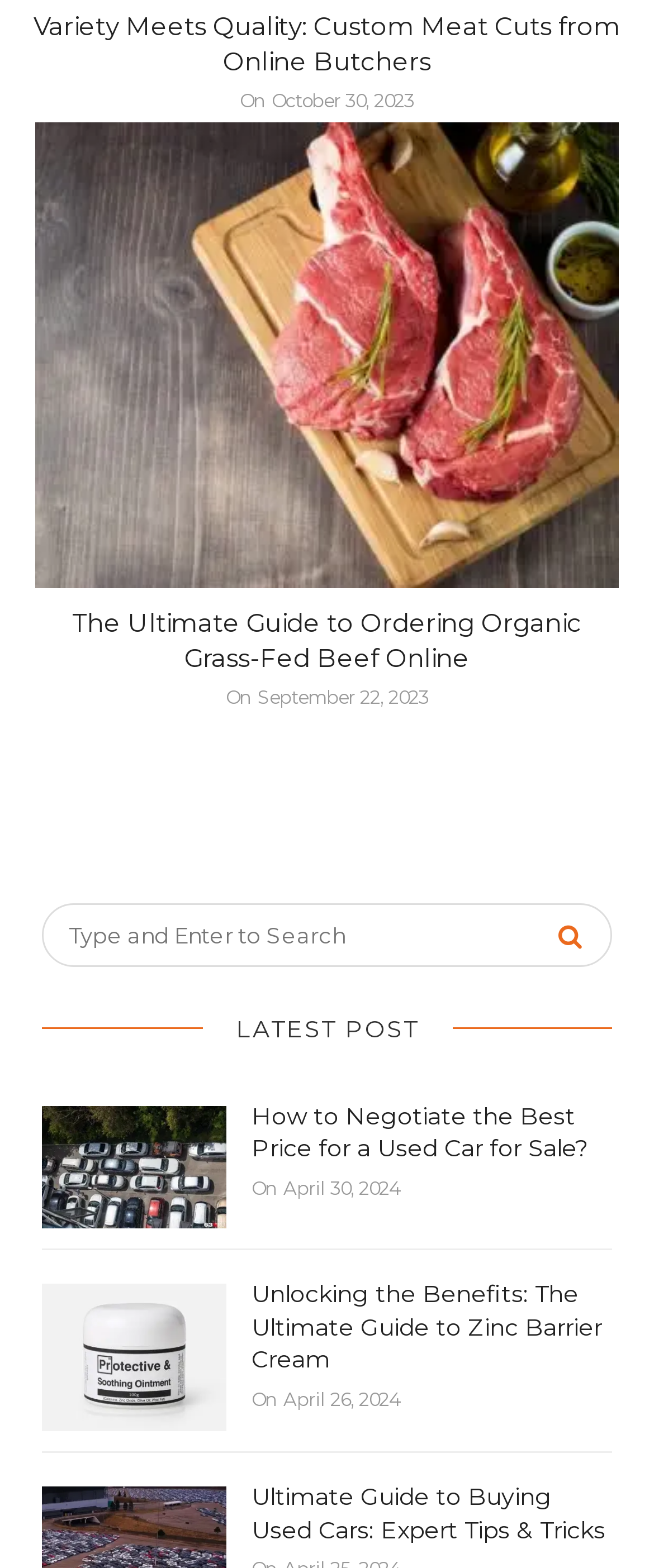Use a single word or phrase to answer this question: 
What is the topic of the first article?

Organic Grass-Fed Beef